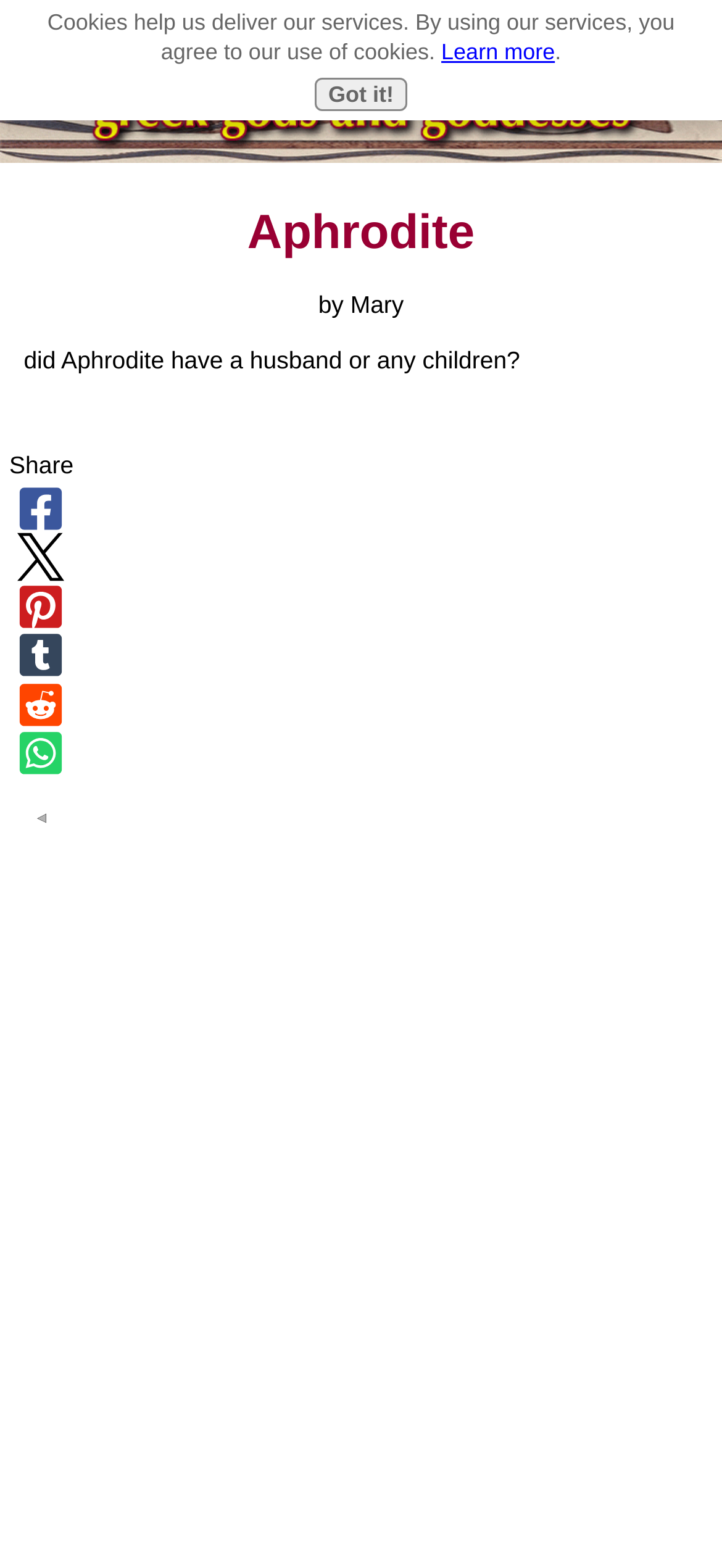Please find and report the bounding box coordinates of the element to click in order to perform the following action: "Click on Full Site button". The coordinates should be expressed as four float numbers between 0 and 1, in the format [left, top, right, bottom].

[0.02, 0.006, 0.495, 0.036]